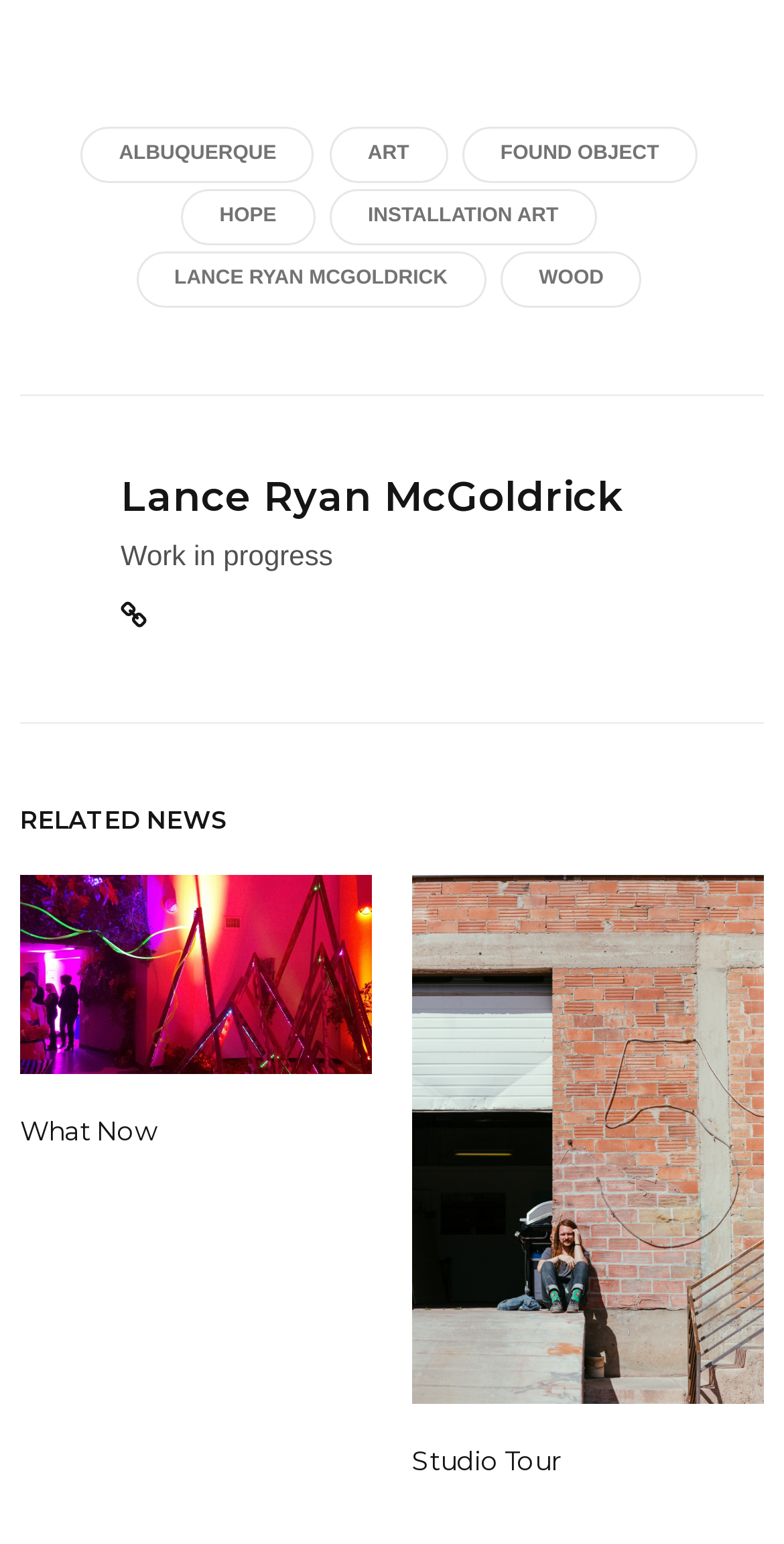Please mark the bounding box coordinates of the area that should be clicked to carry out the instruction: "go to Lance Ryan McGoldrick's work".

[0.154, 0.308, 0.974, 0.334]